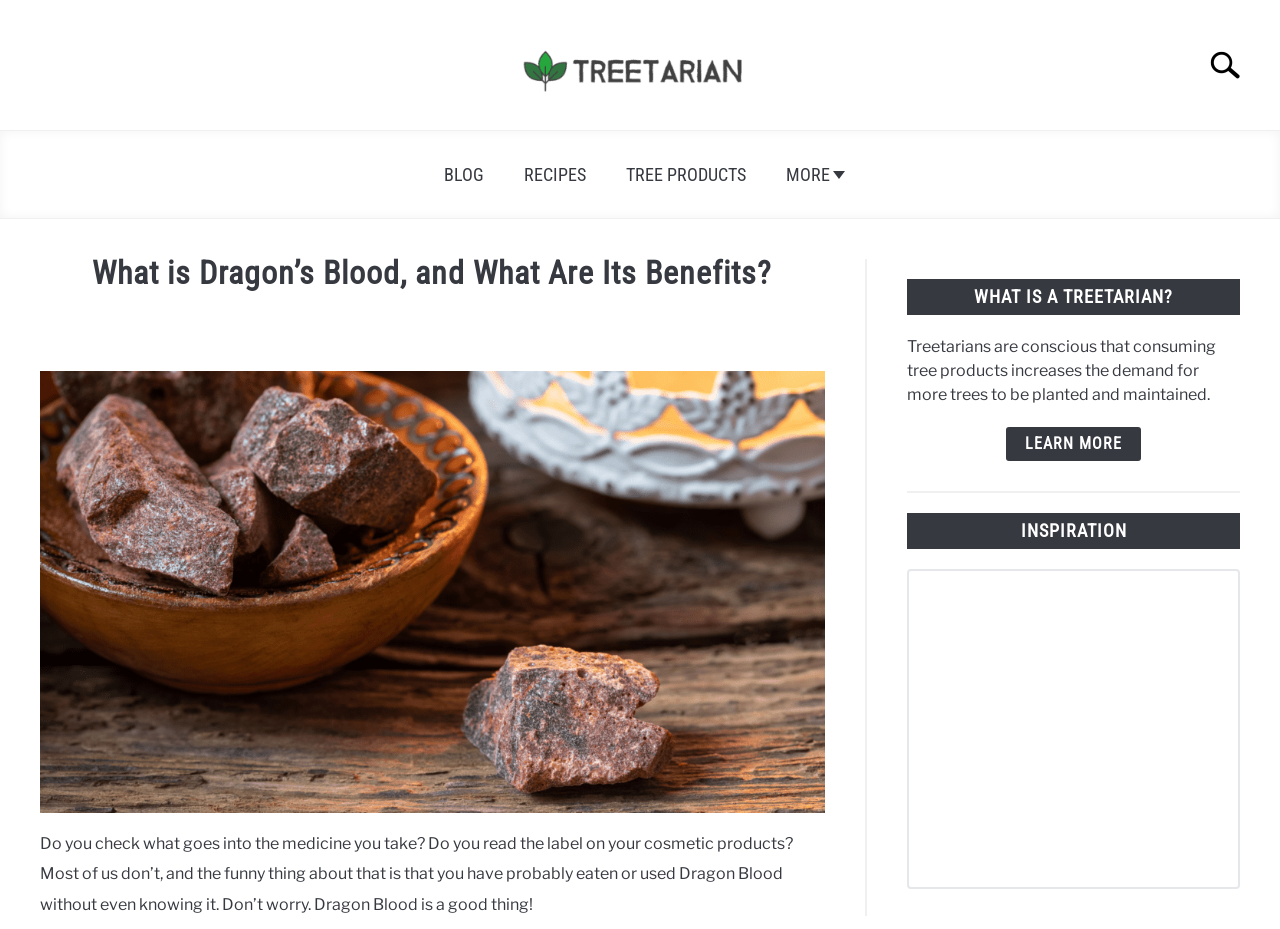Provide your answer in a single word or phrase: 
What is the main topic of this webpage?

Dragon's Blood